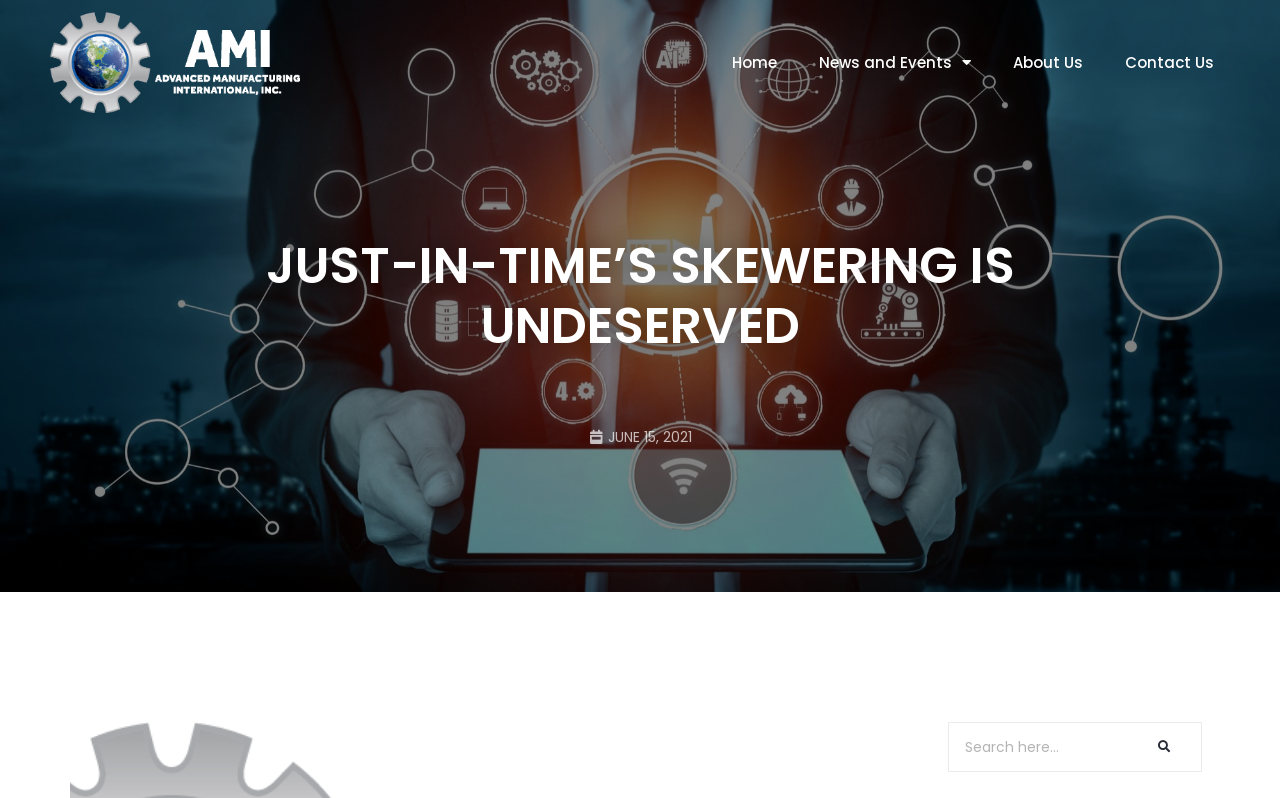What is the type of content on this webpage? Refer to the image and provide a one-word or short phrase answer.

News article